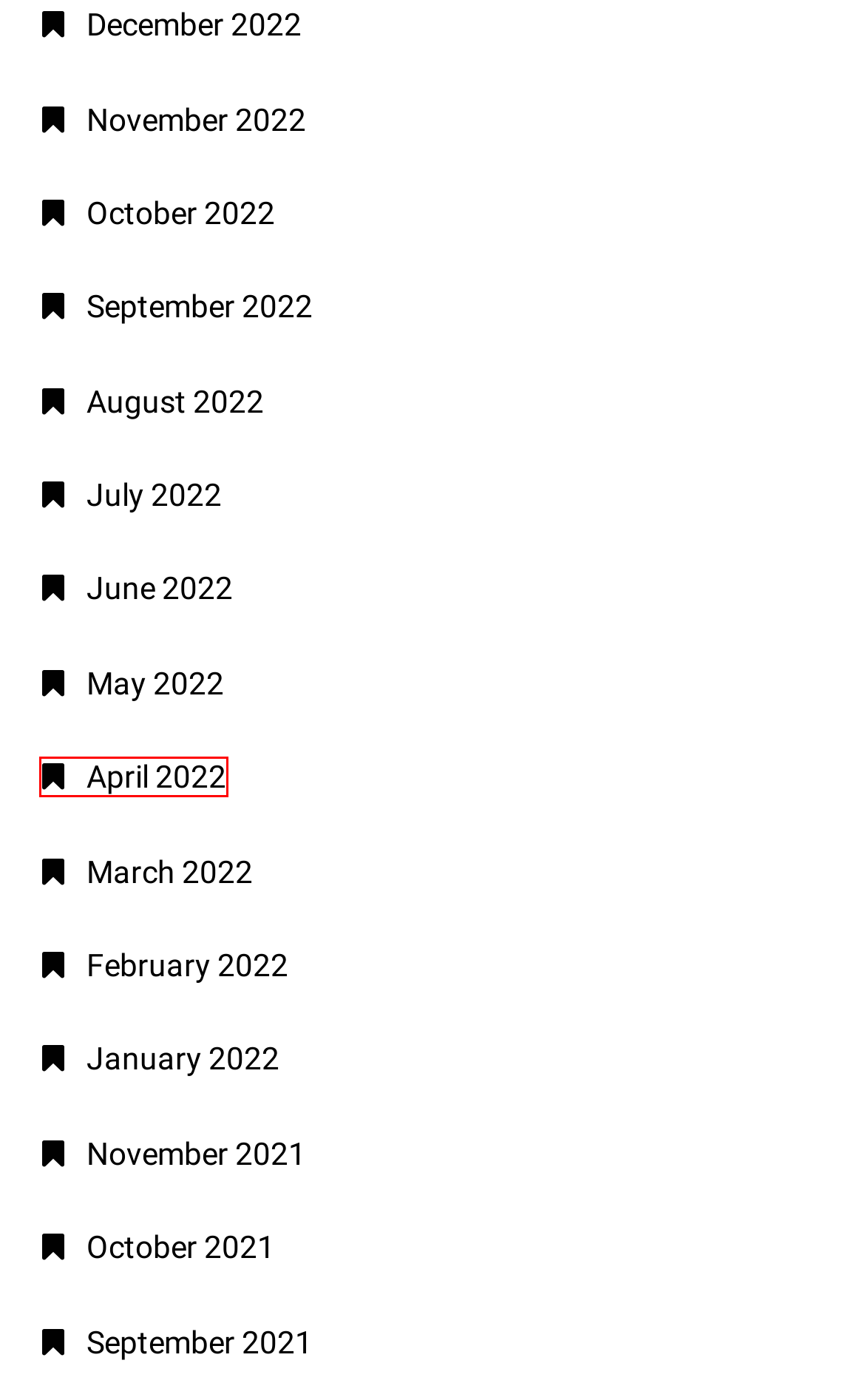Inspect the screenshot of a webpage with a red rectangle bounding box. Identify the webpage description that best corresponds to the new webpage after clicking the element inside the bounding box. Here are the candidates:
A. December 2022 - Potent Body Formation
B. July 2022 - Potent Body Formation
C. September 2021 - Potent Body Formation
D. March 2022 - Potent Body Formation
E. August 2022 - Potent Body Formation
F. November 2021 - Potent Body Formation
G. January 2022 - Potent Body Formation
H. April 2022 - Potent Body Formation

H